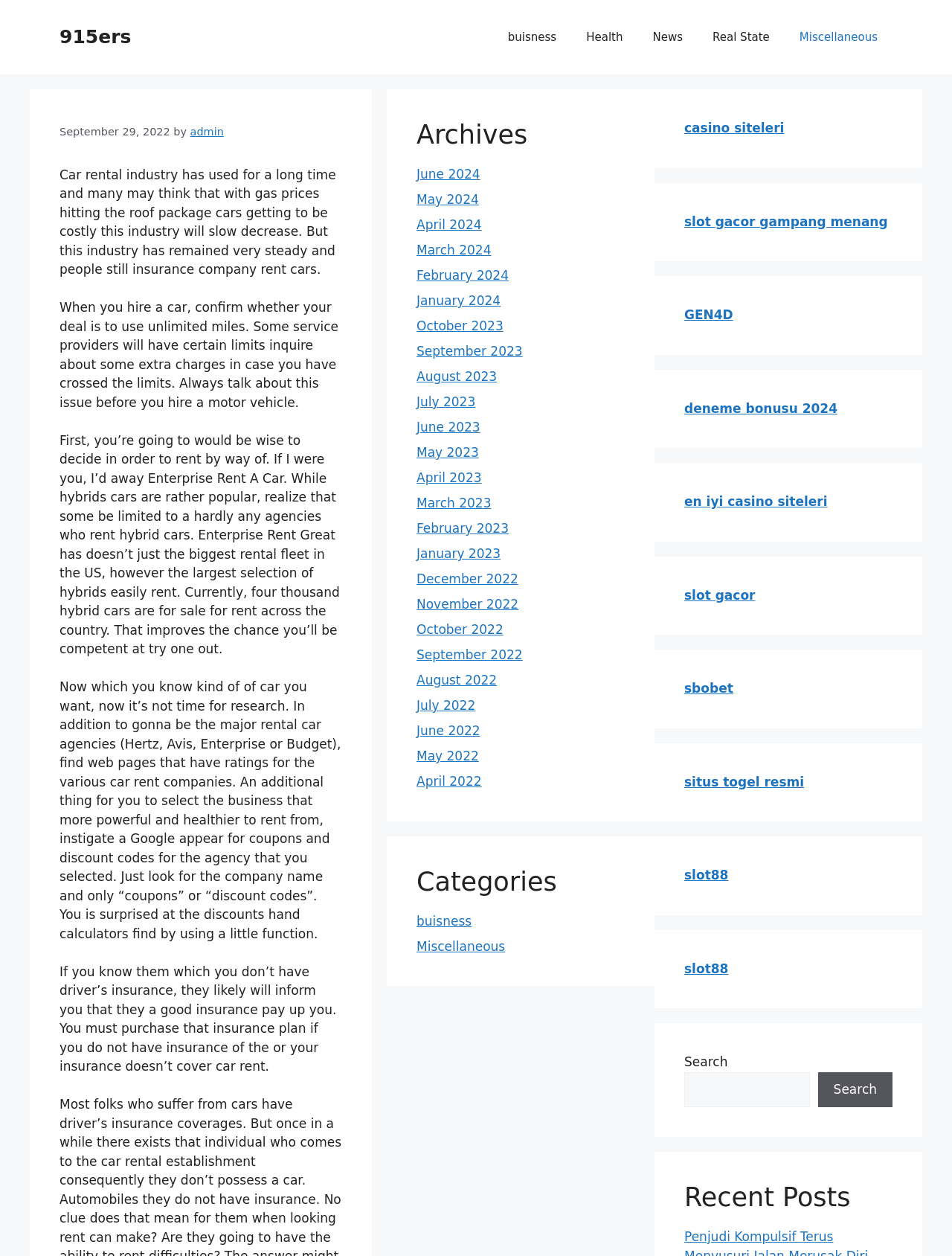Using the provided element description "parent_node: Search name="s"", determine the bounding box coordinates of the UI element.

[0.719, 0.853, 0.851, 0.882]